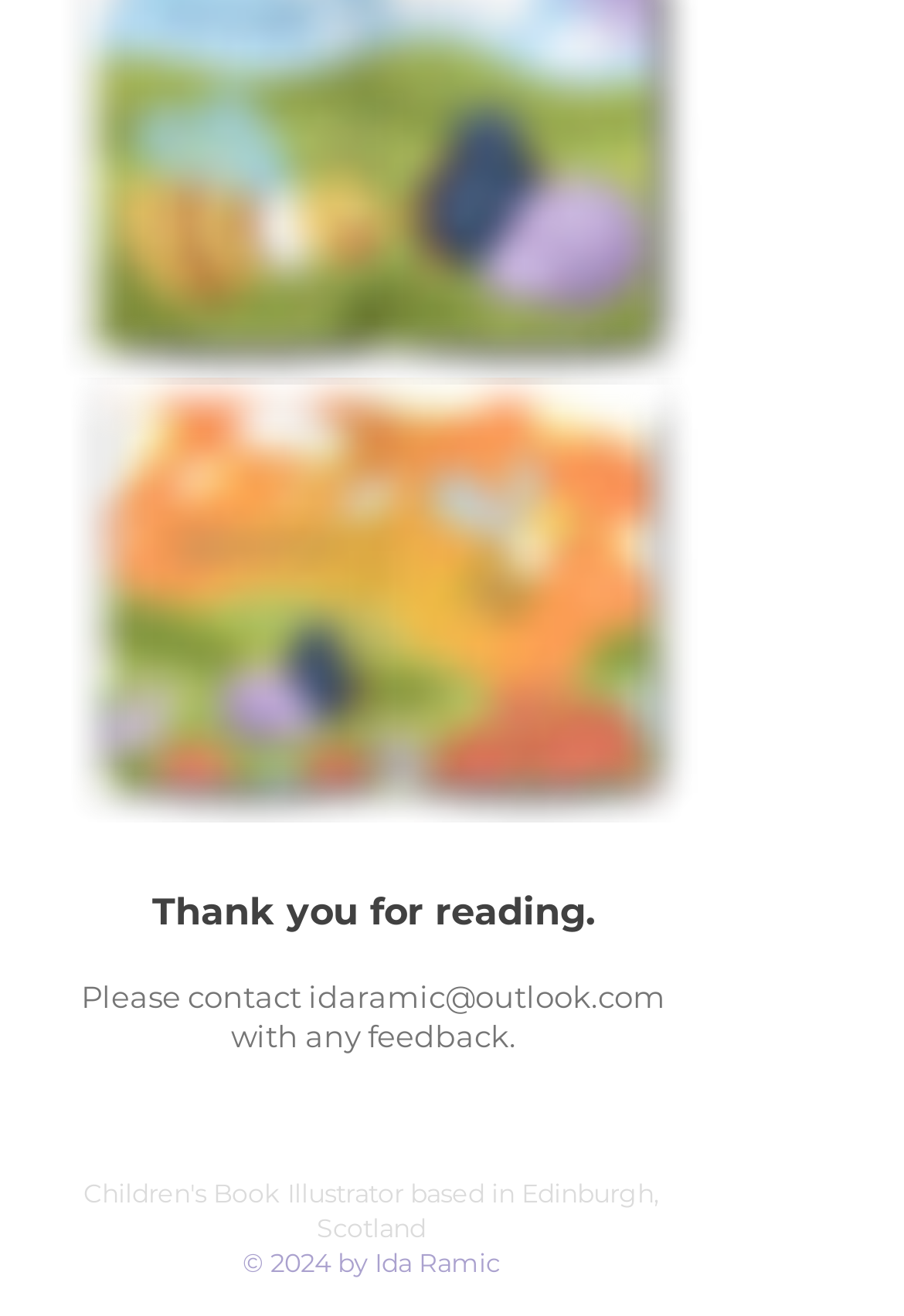Give the bounding box coordinates for this UI element: "idaramic@outlook.com". The coordinates should be four float numbers between 0 and 1, arranged as [left, top, right, bottom].

[0.341, 0.743, 0.736, 0.771]